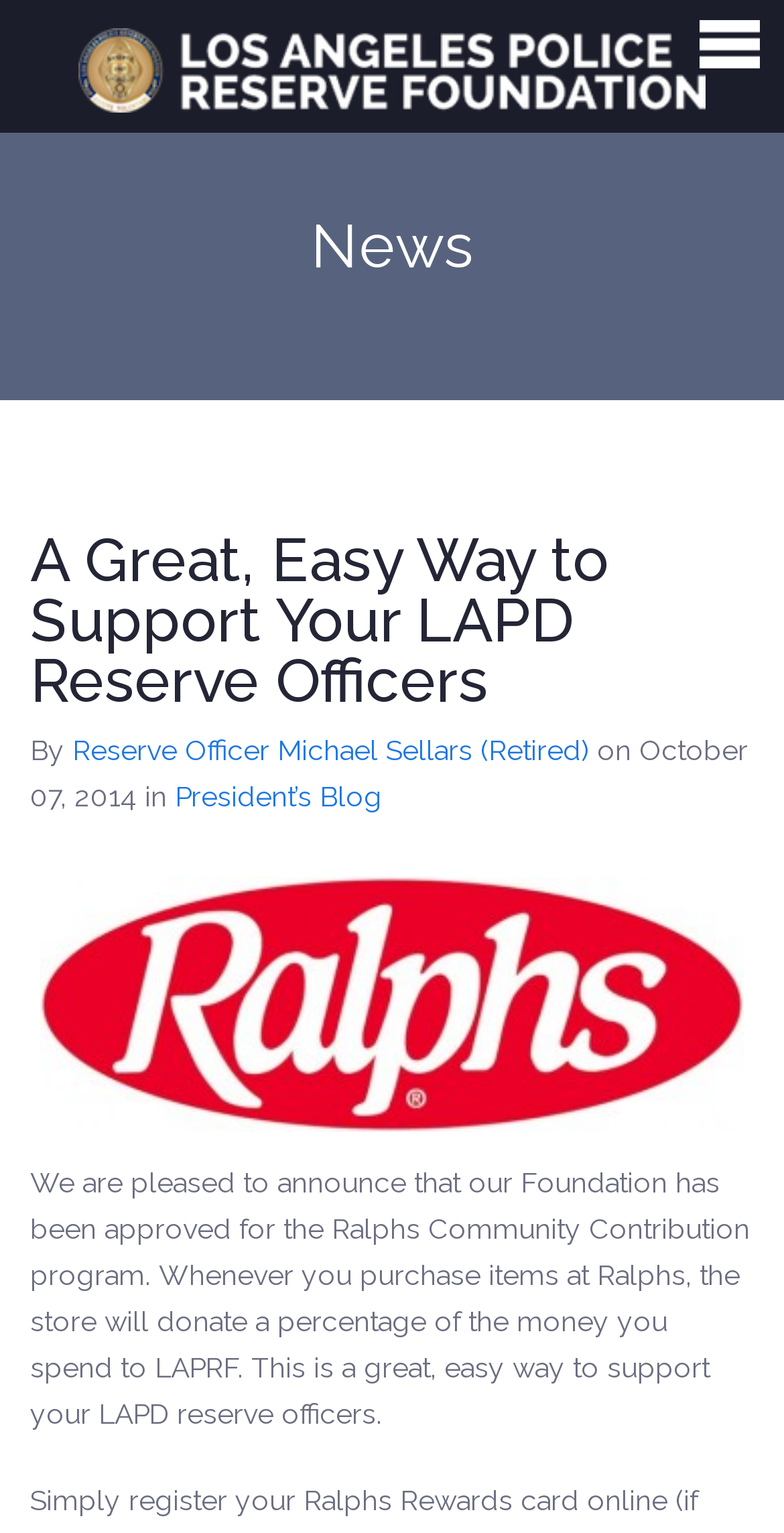What is the purpose of the Ralphs Community Contribution program?
Please give a detailed and elaborate explanation in response to the question.

According to the text on the webpage, the Ralphs Community Contribution program donates a percentage of the money spent at Ralphs to LAPRF, which supports LAPD reserve officers.